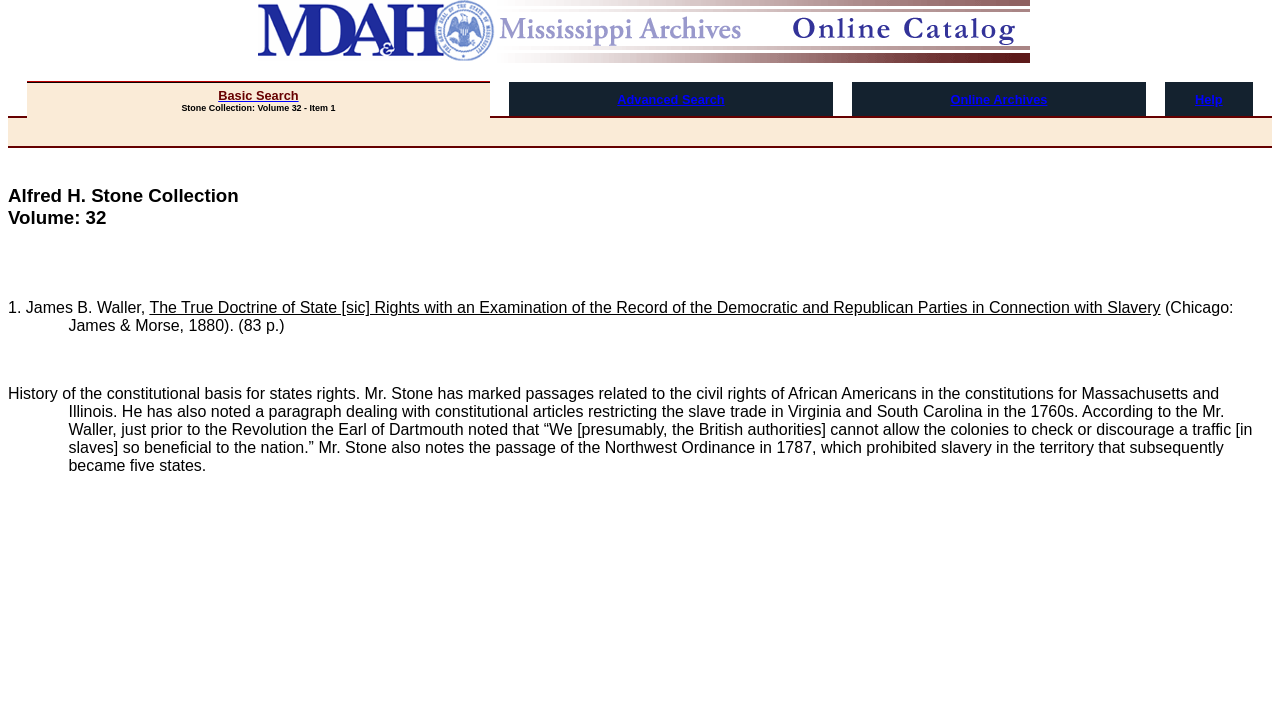Refer to the image and provide an in-depth answer to the question:
What is the year of publication of the book?

I found this answer by reading the StaticText element '(Chicago: James & Morse, 1880). (83 p.)' which provides the publication year of the book.